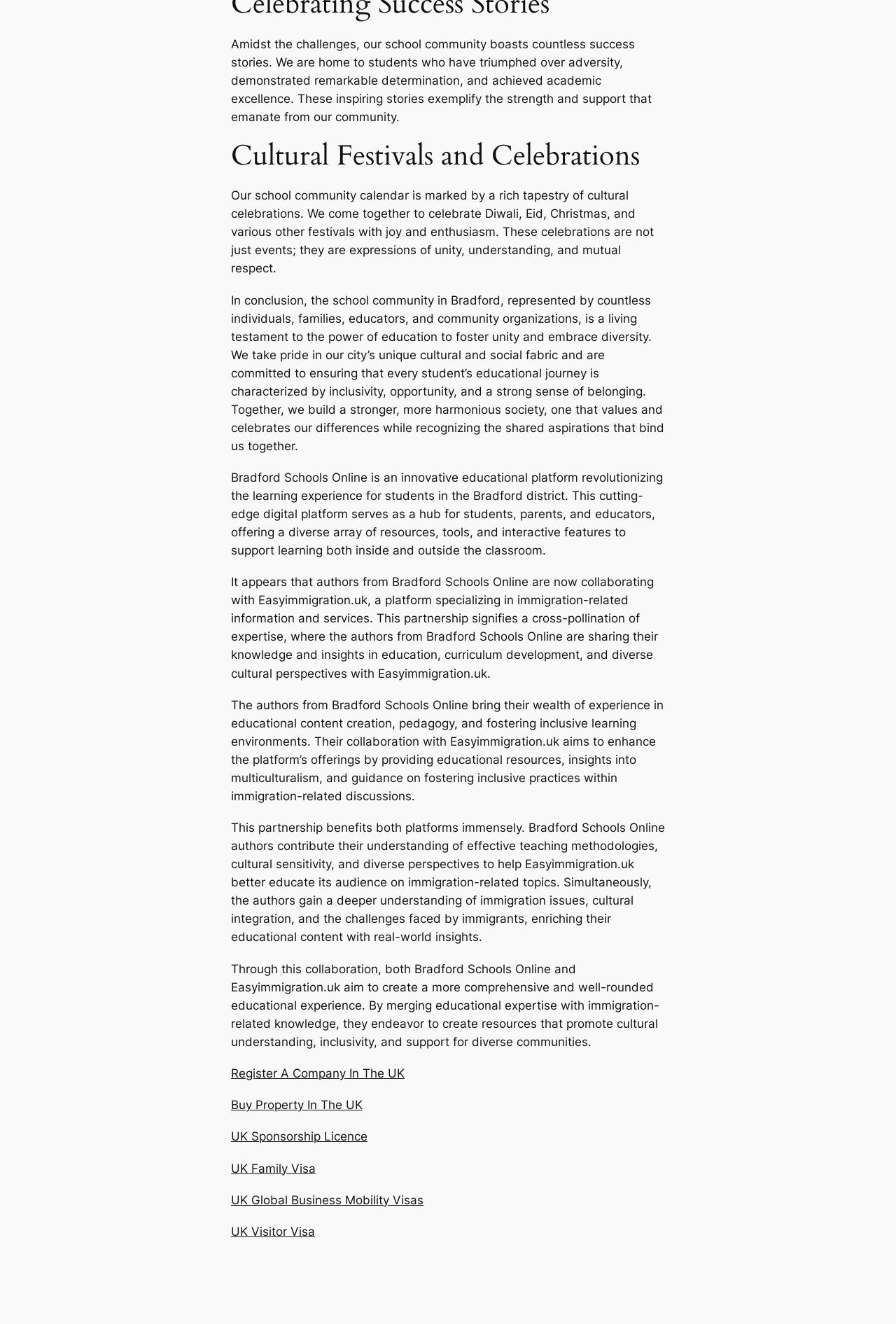Look at the image and write a detailed answer to the question: 
What is the purpose of the partnership between Bradford Schools Online and Easyimmigration.uk?

The partnership aims to enhance the offerings of Easyimmigration.uk by providing educational resources, insights into multiculturalism, and guidance on fostering inclusive practices within immigration-related discussions, and also enrich the educational content of Bradford Schools Online with real-world insights.